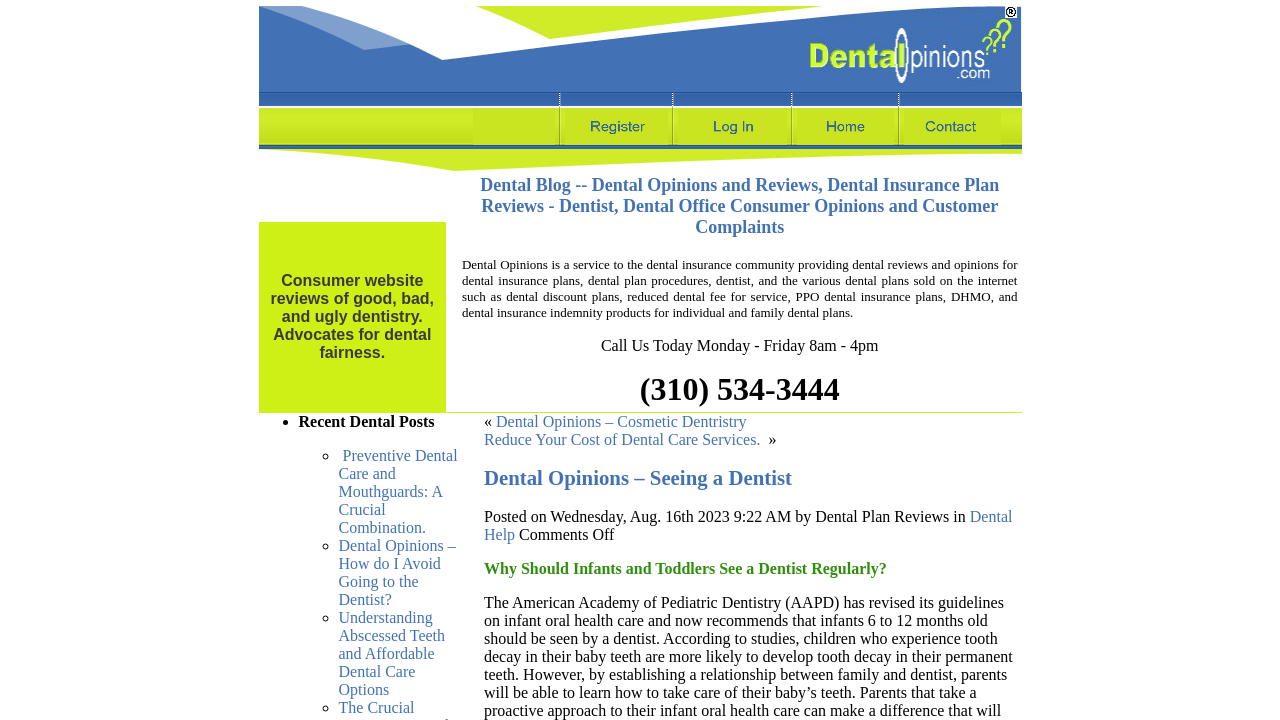Find the bounding box coordinates of the clickable area that will achieve the following instruction: "View the Dental Blog".

[0.202, 0.238, 0.798, 0.572]